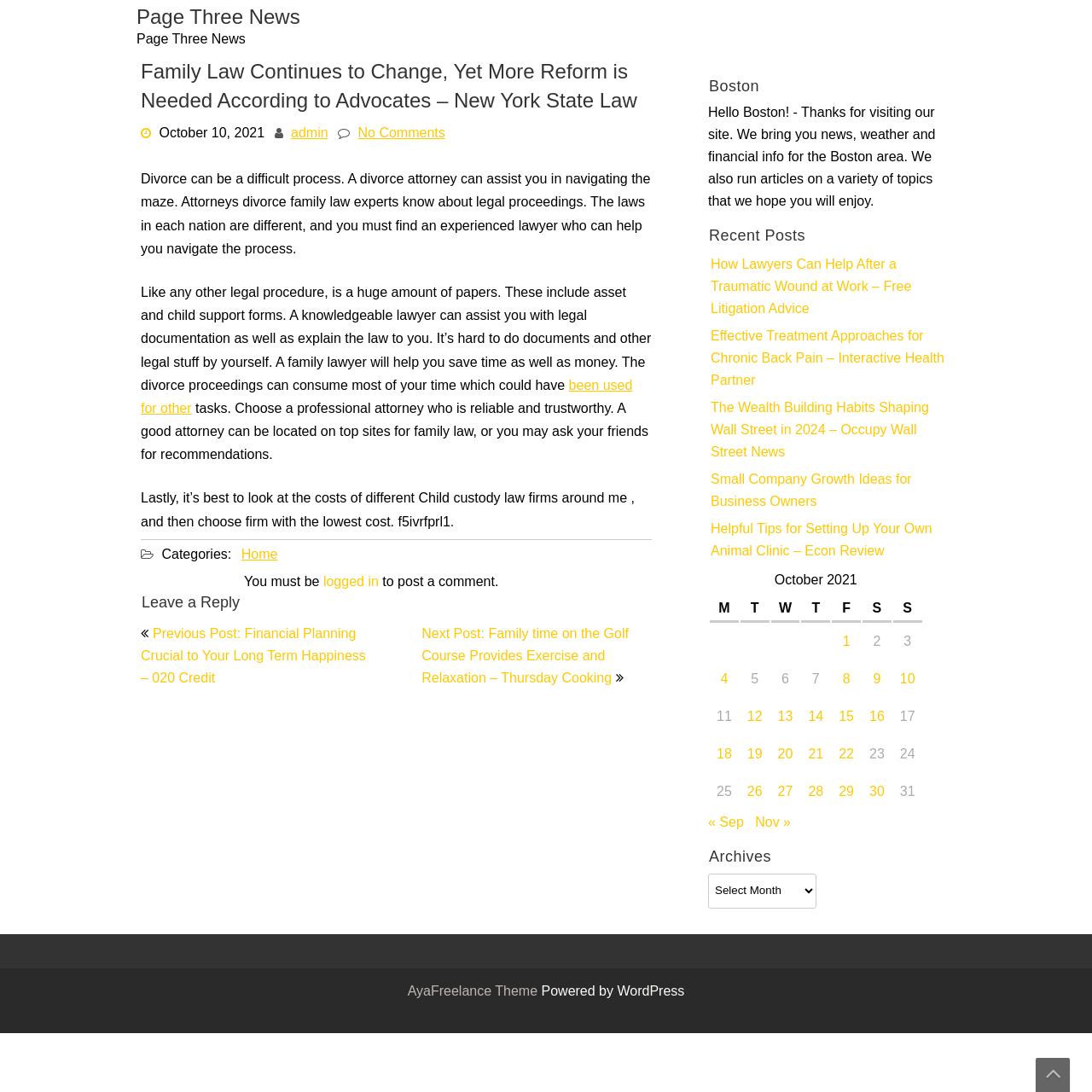Using the provided element description "No Comments", determine the bounding box coordinates of the UI element.

[0.328, 0.113, 0.408, 0.133]